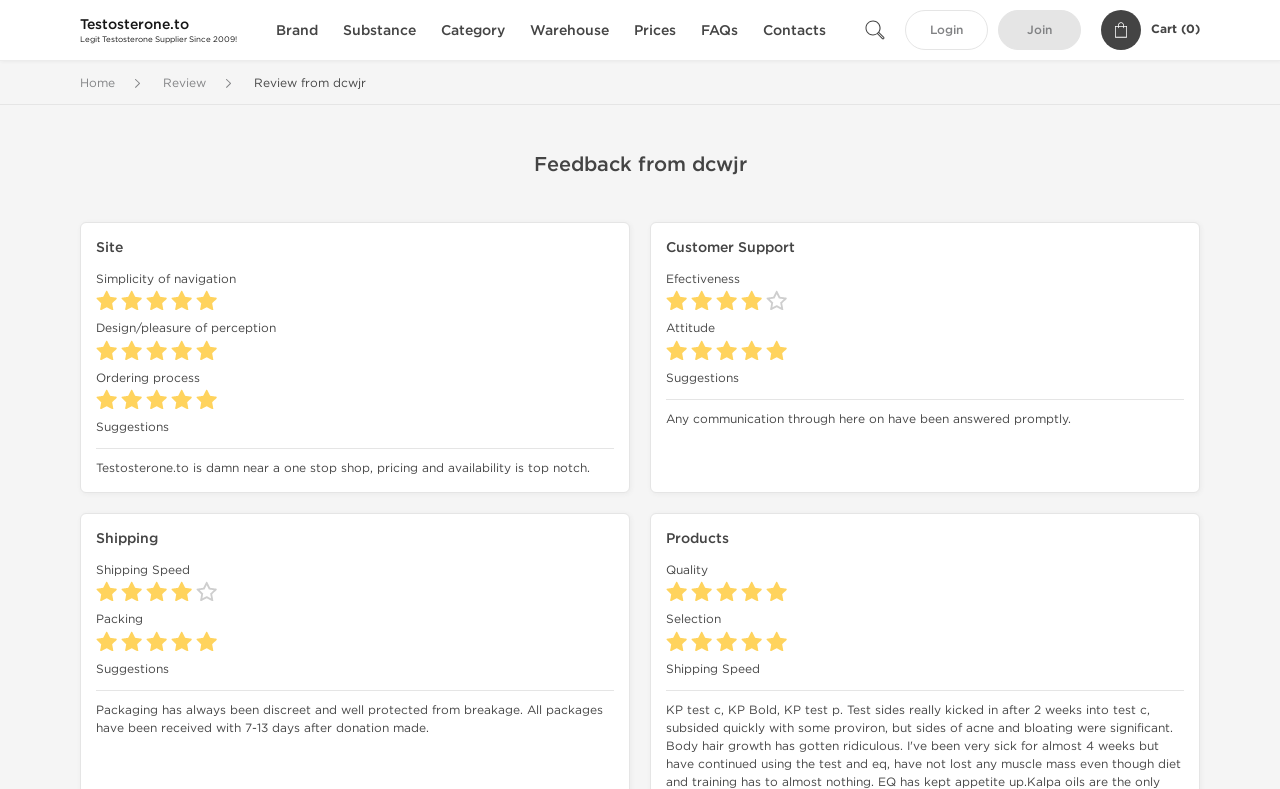Using the information shown in the image, answer the question with as much detail as possible: What is the reviewer's opinion on the website's navigation?

The reviewer mentions that the website has 'Simplicity of navigation', indicating that they found it easy to navigate and use.